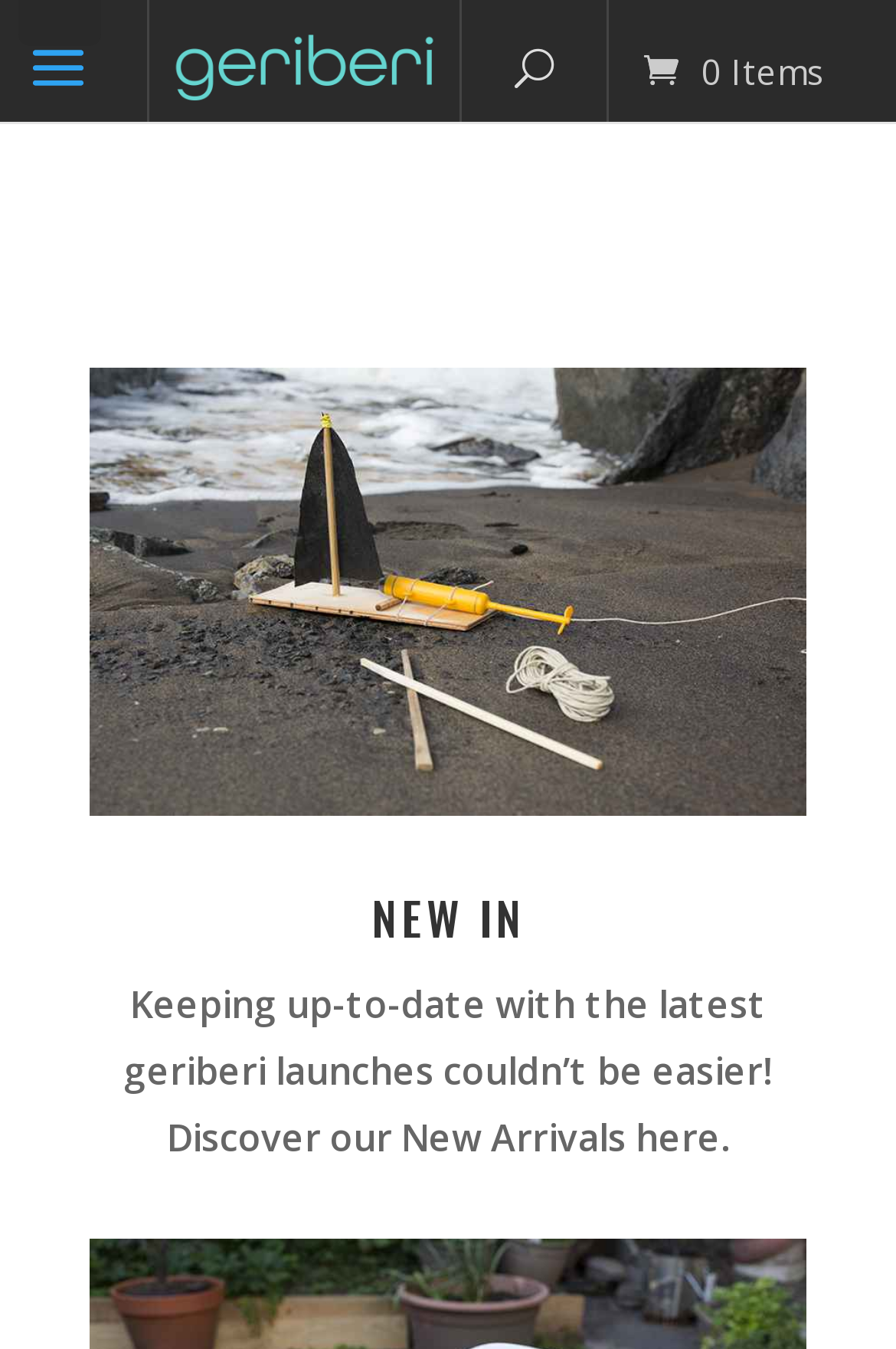Provide a brief response in the form of a single word or phrase:
What is the theme of the website?

Making life easier and fun